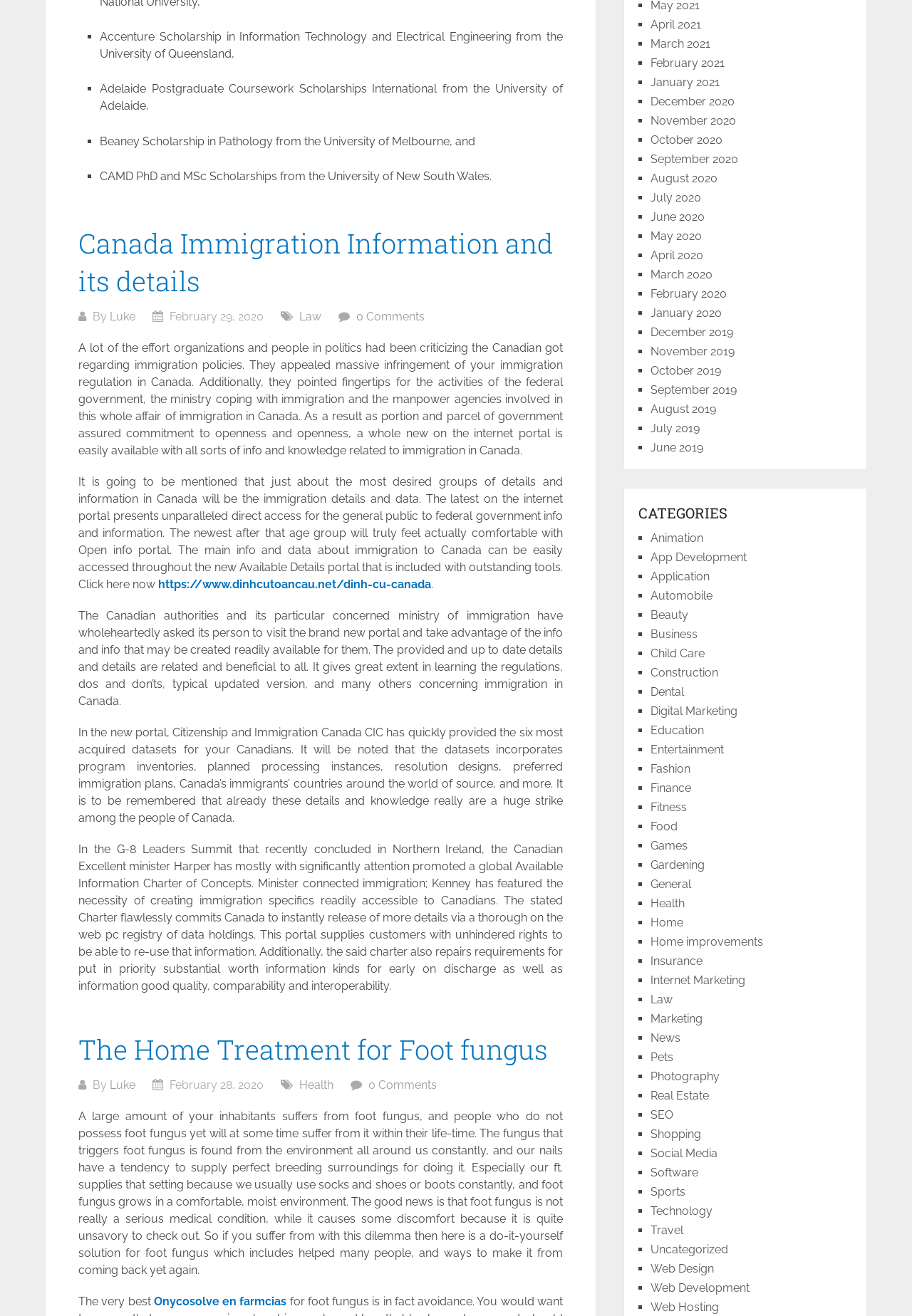Indicate the bounding box coordinates of the element that must be clicked to execute the instruction: "Read the article about The Home Treatment for Foot fungus". The coordinates should be given as four float numbers between 0 and 1, i.e., [left, top, right, bottom].

[0.086, 0.784, 0.601, 0.811]